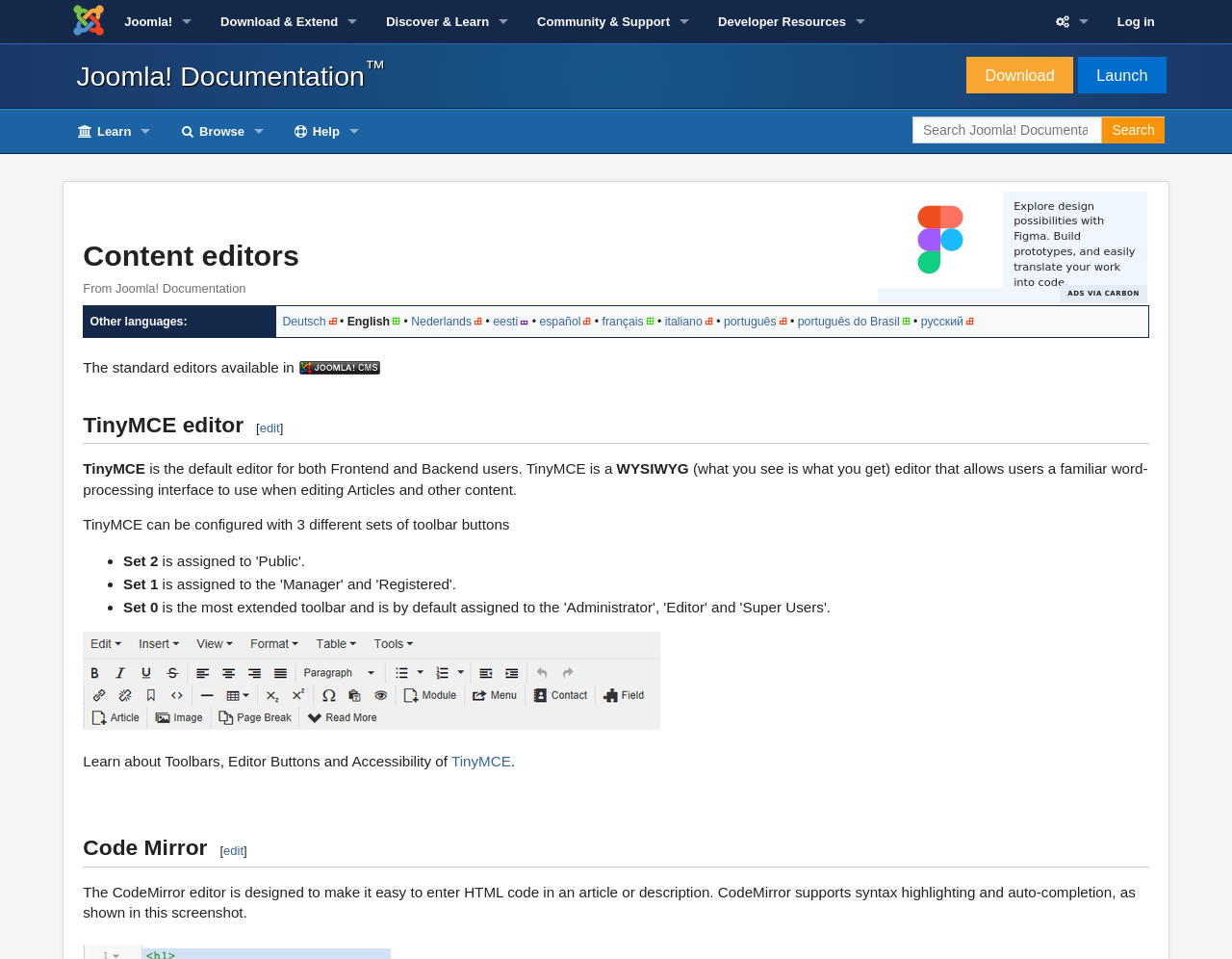Given the element description: "Browse", predict the bounding box coordinates of this UI element. The coordinates must be four float numbers between 0 and 1, given as [left, top, right, bottom].

[0.134, 0.114, 0.226, 0.16]